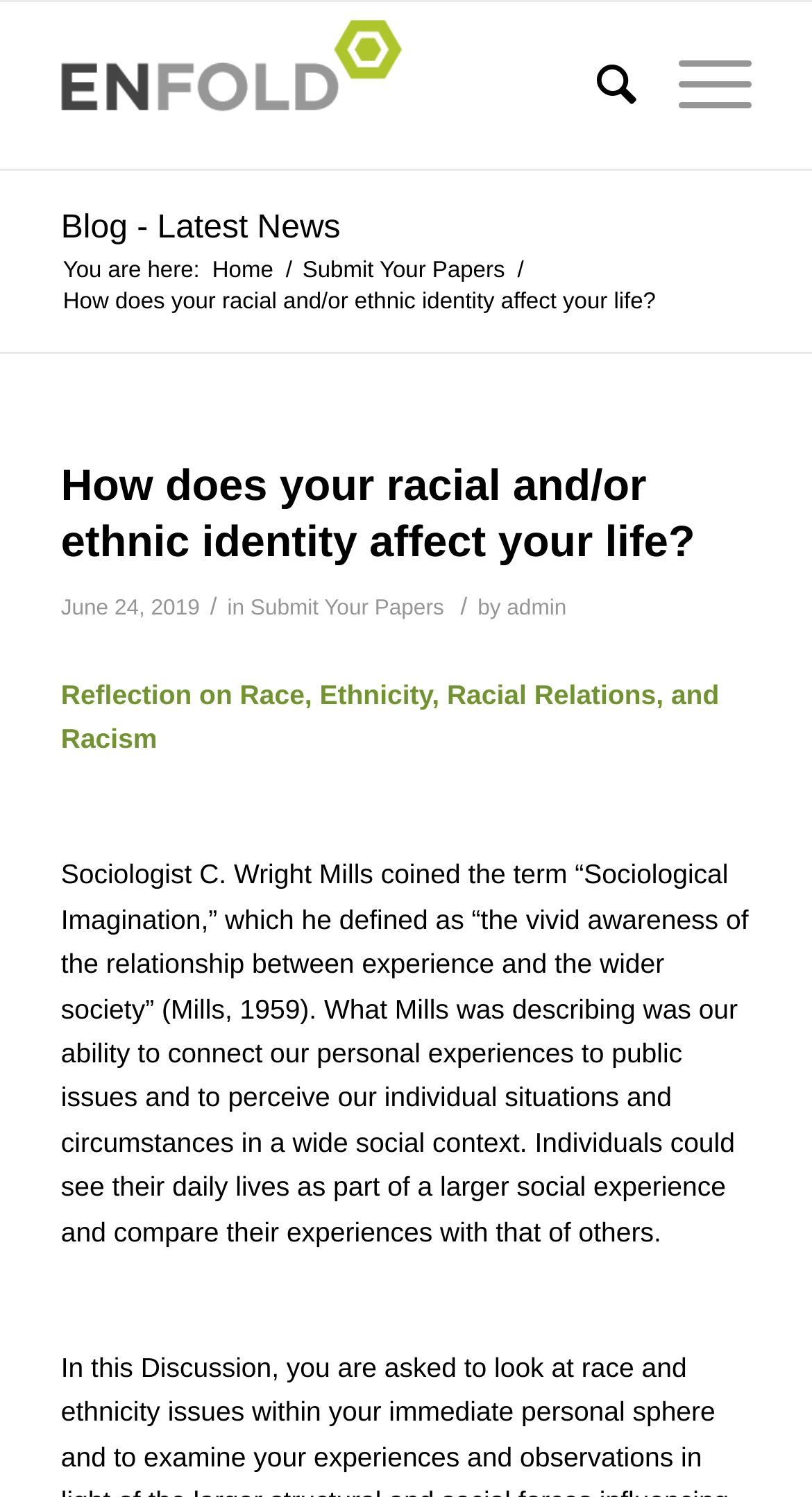Who is the author of the article?
Please use the visual content to give a single word or phrase answer.

admin